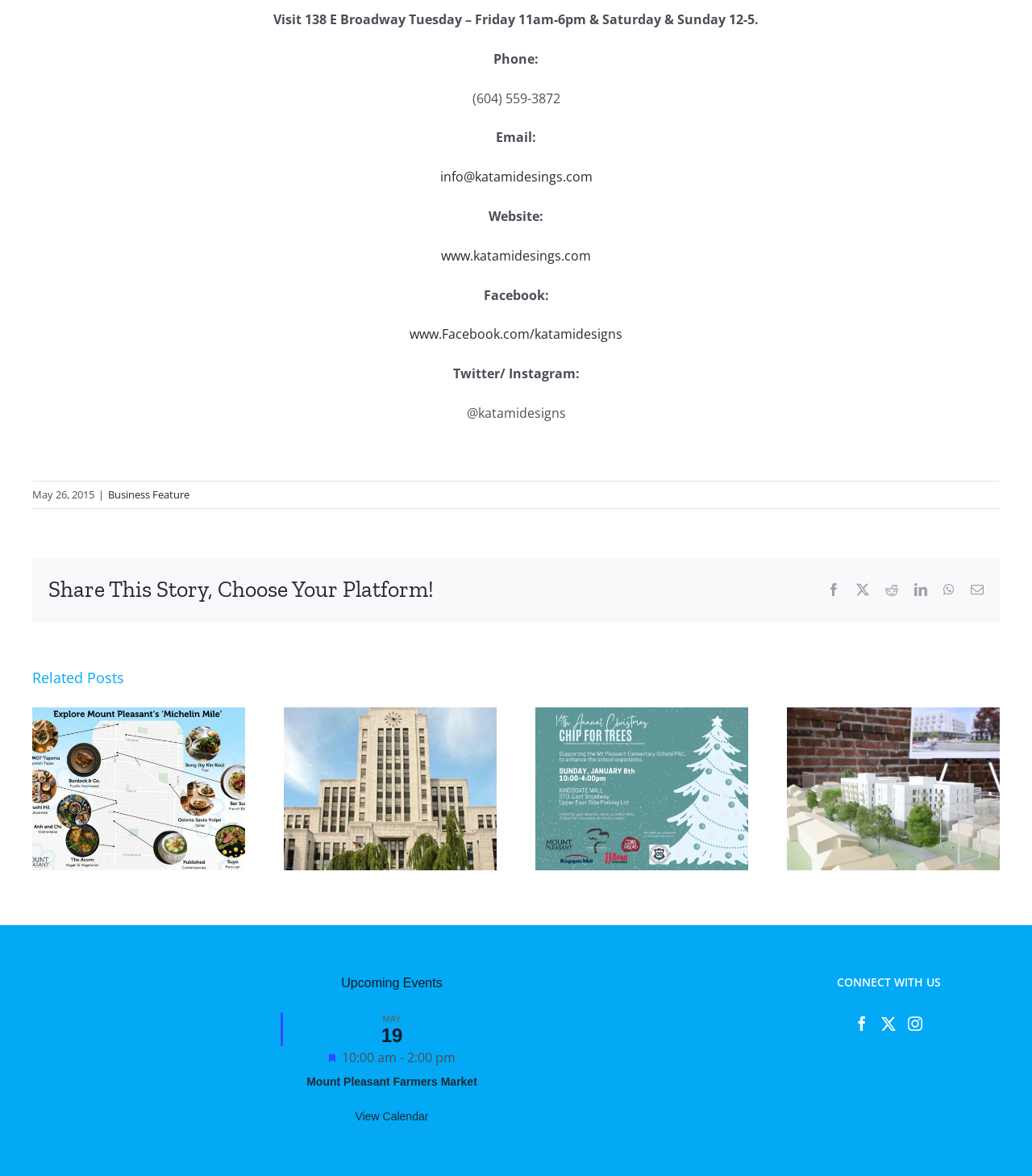Determine the bounding box for the described HTML element: "Mount Pleasant Farmers Market". Ensure the coordinates are four float numbers between 0 and 1 in the format [left, top, right, bottom].

[0.297, 0.914, 0.462, 0.925]